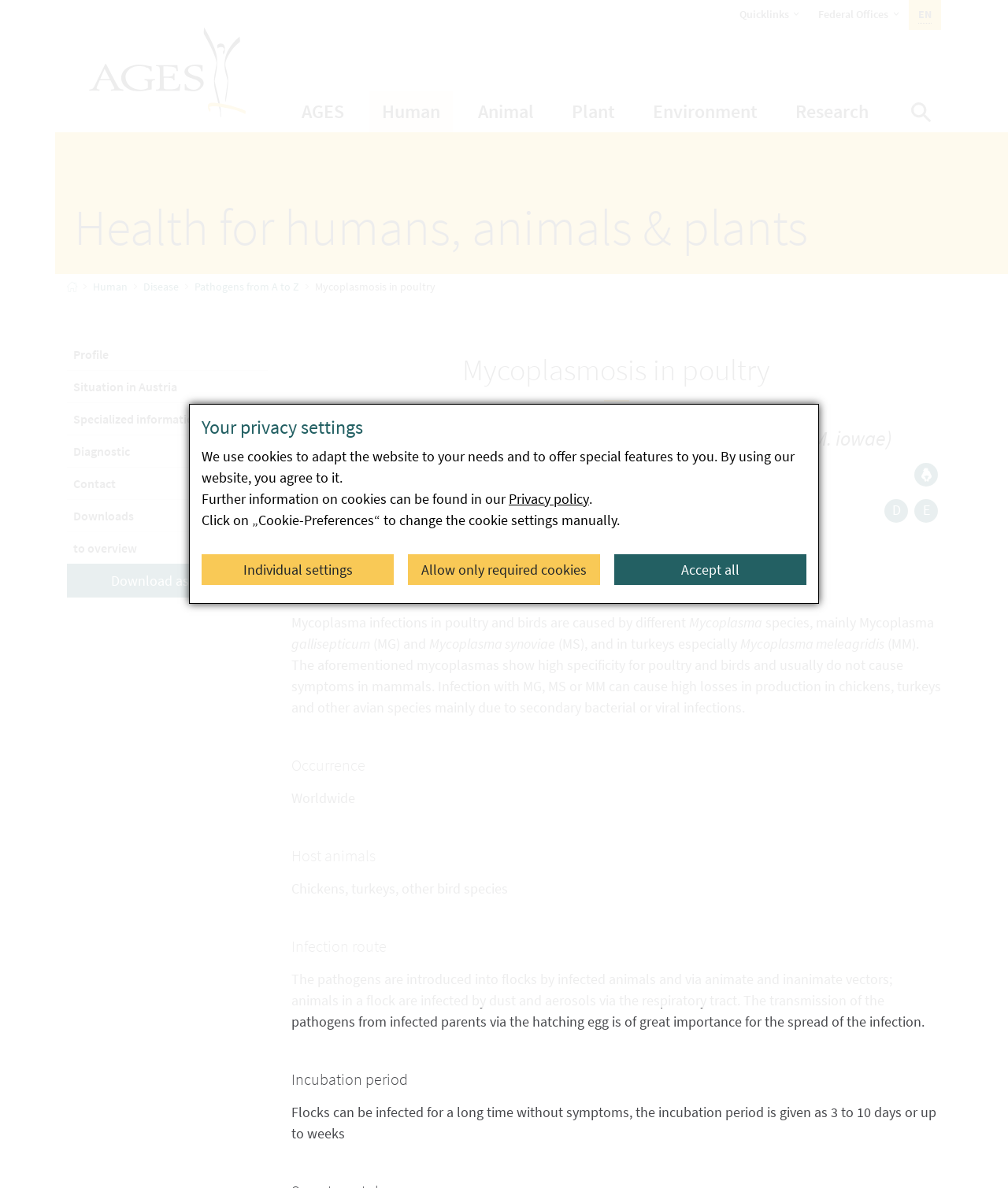Highlight the bounding box coordinates of the element that should be clicked to carry out the following instruction: "Click on the 'AGES Home' link". The coordinates must be given as four float numbers ranging from 0 to 1, i.e., [left, top, right, bottom].

[0.066, 0.0, 0.277, 0.111]